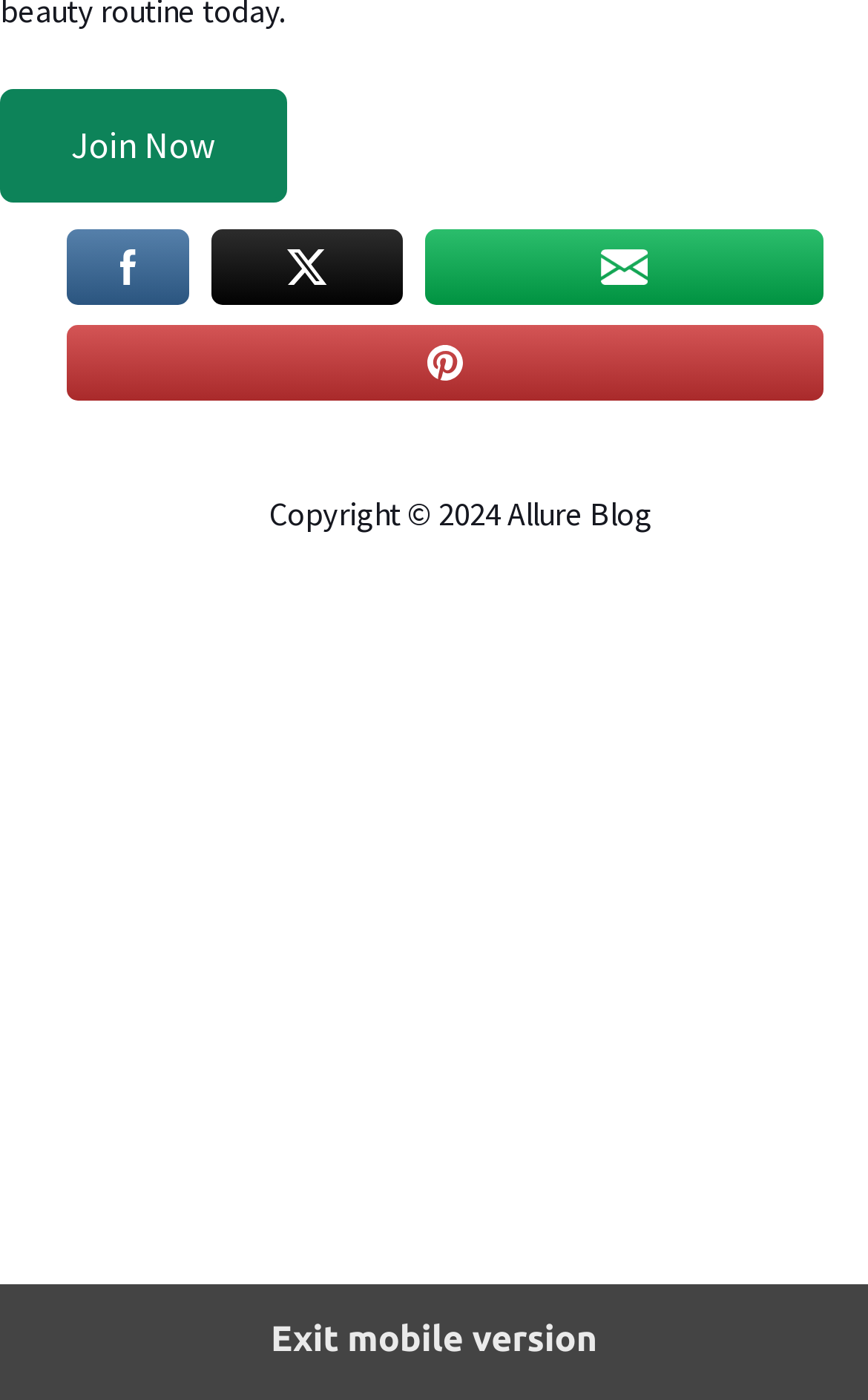What type of content is the website focused on?
Please give a detailed and thorough answer to the question, covering all relevant points.

The website's structure and layout, including the presence of a copyright notice and social media links, suggest that it is a blog or online publication focused on sharing content, rather than an e-commerce site or other type of website.